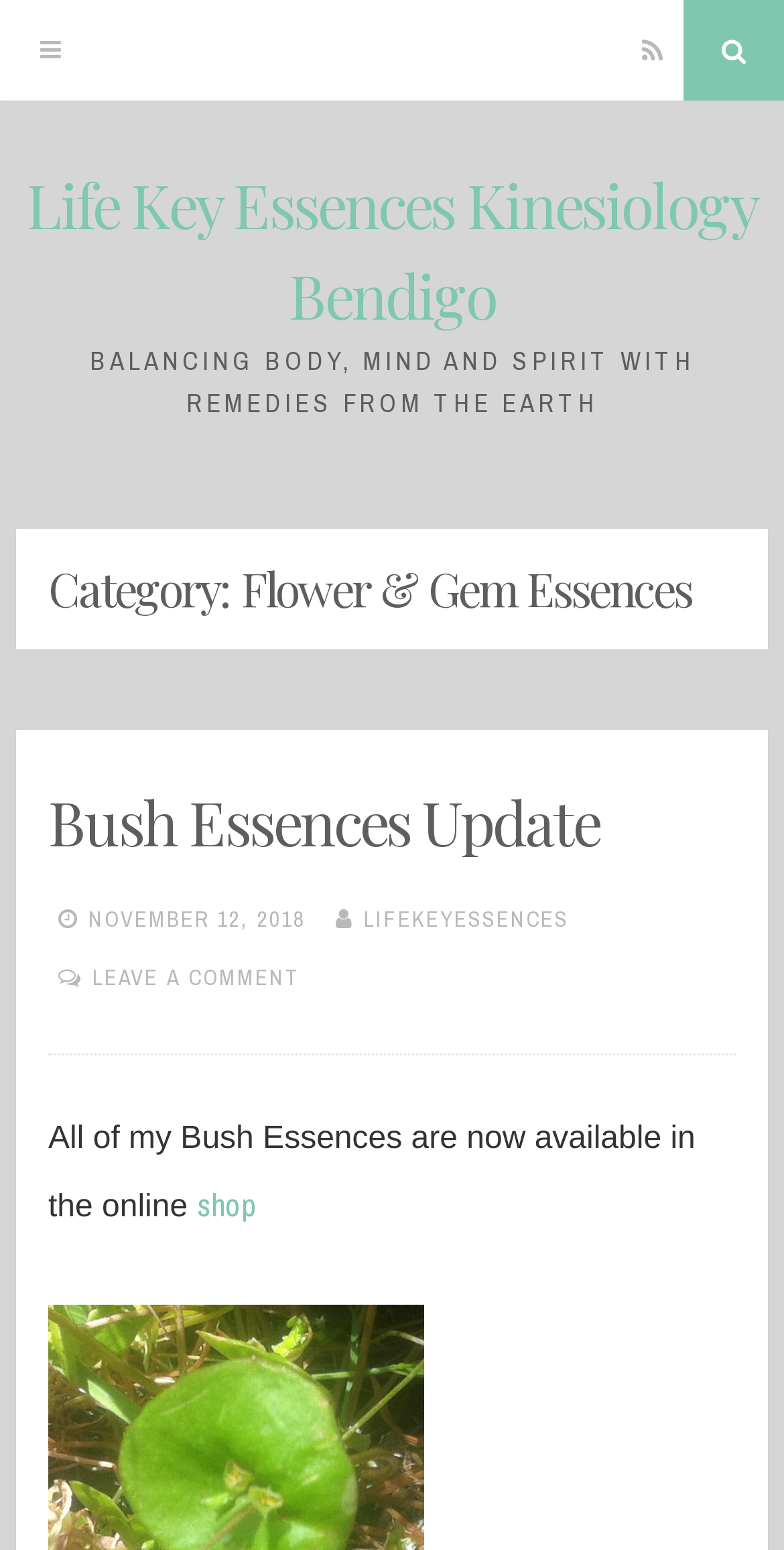Calculate the bounding box coordinates of the UI element given the description: "141".

None